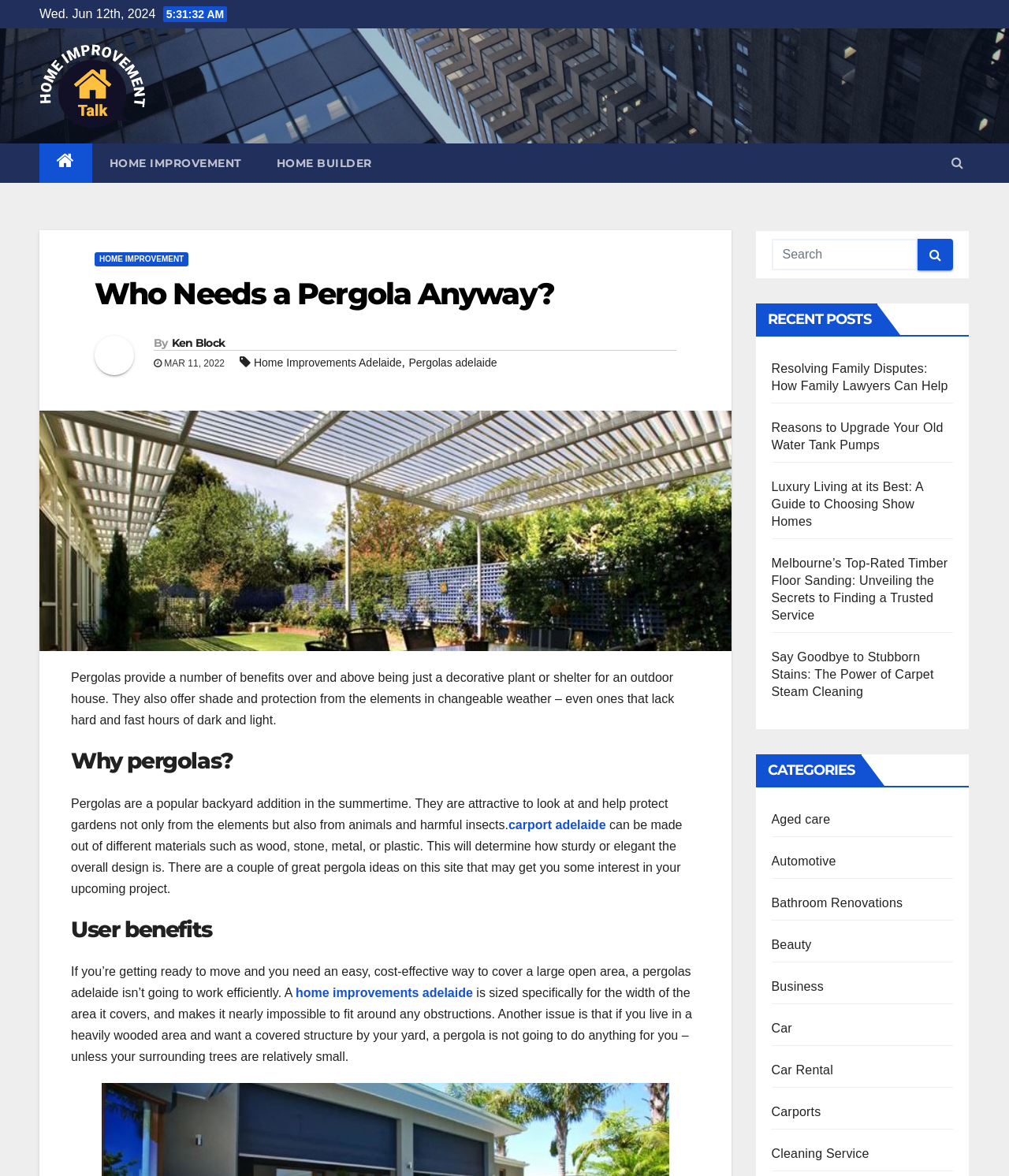Determine the bounding box for the described UI element: "Cleaning Service".

[0.764, 0.974, 0.945, 0.989]